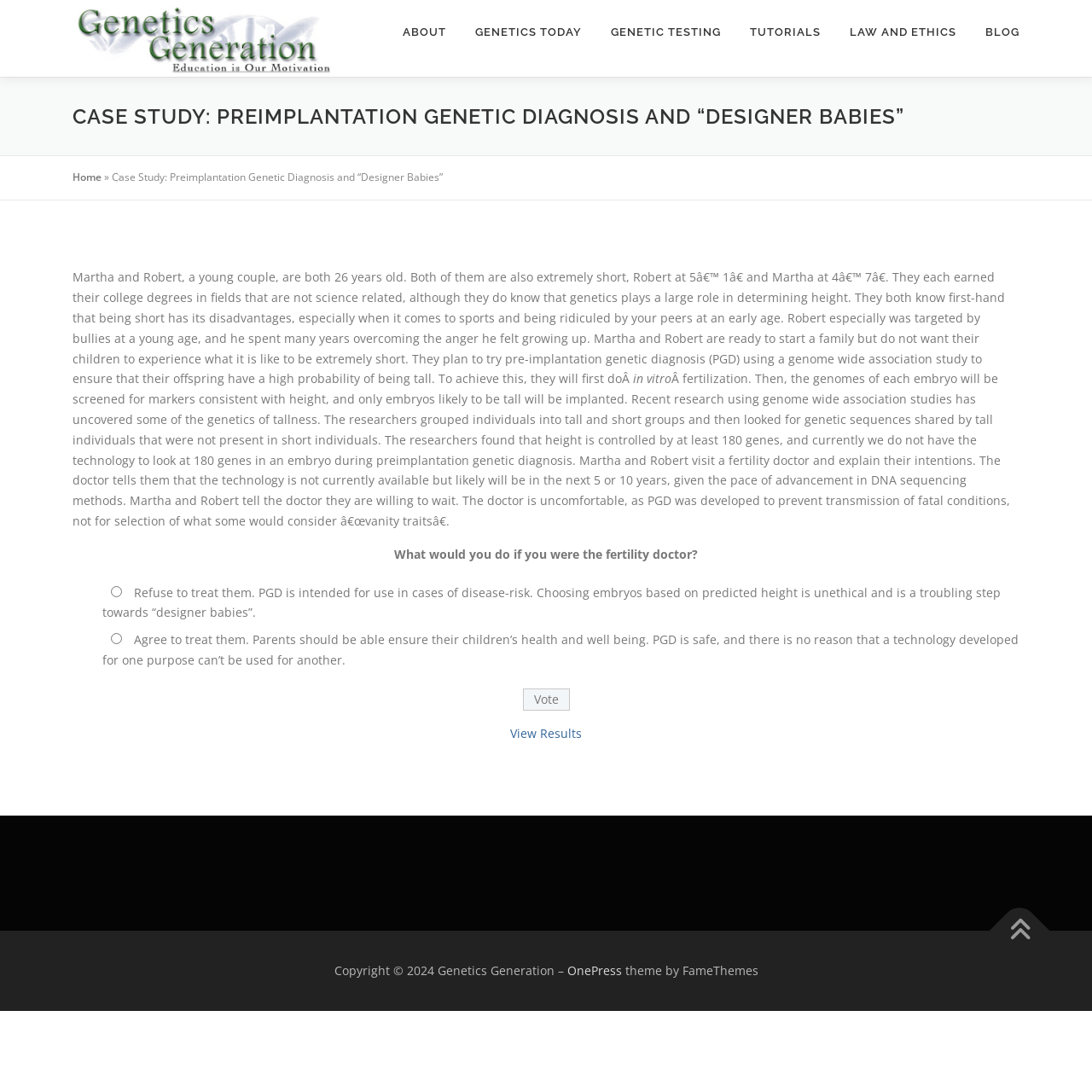What is the purpose of Martha and Robert's visit to the fertility doctor?
Using the image, provide a concise answer in one word or a short phrase.

To use PGD for tallness